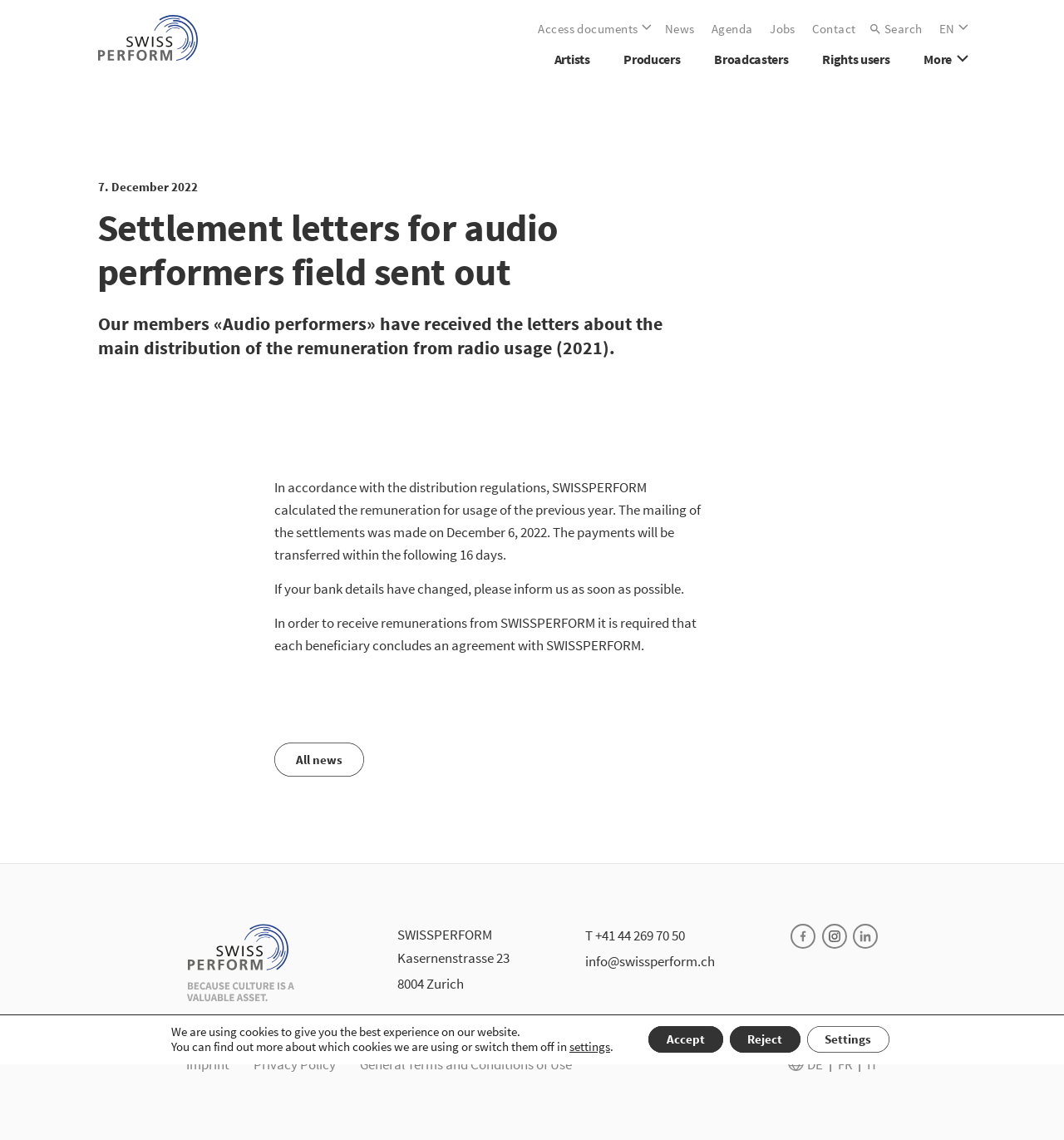What is the address of SWISSPERFORM?
Based on the image, answer the question with a single word or brief phrase.

Kasernenstrasse 23, 8004 Zurich